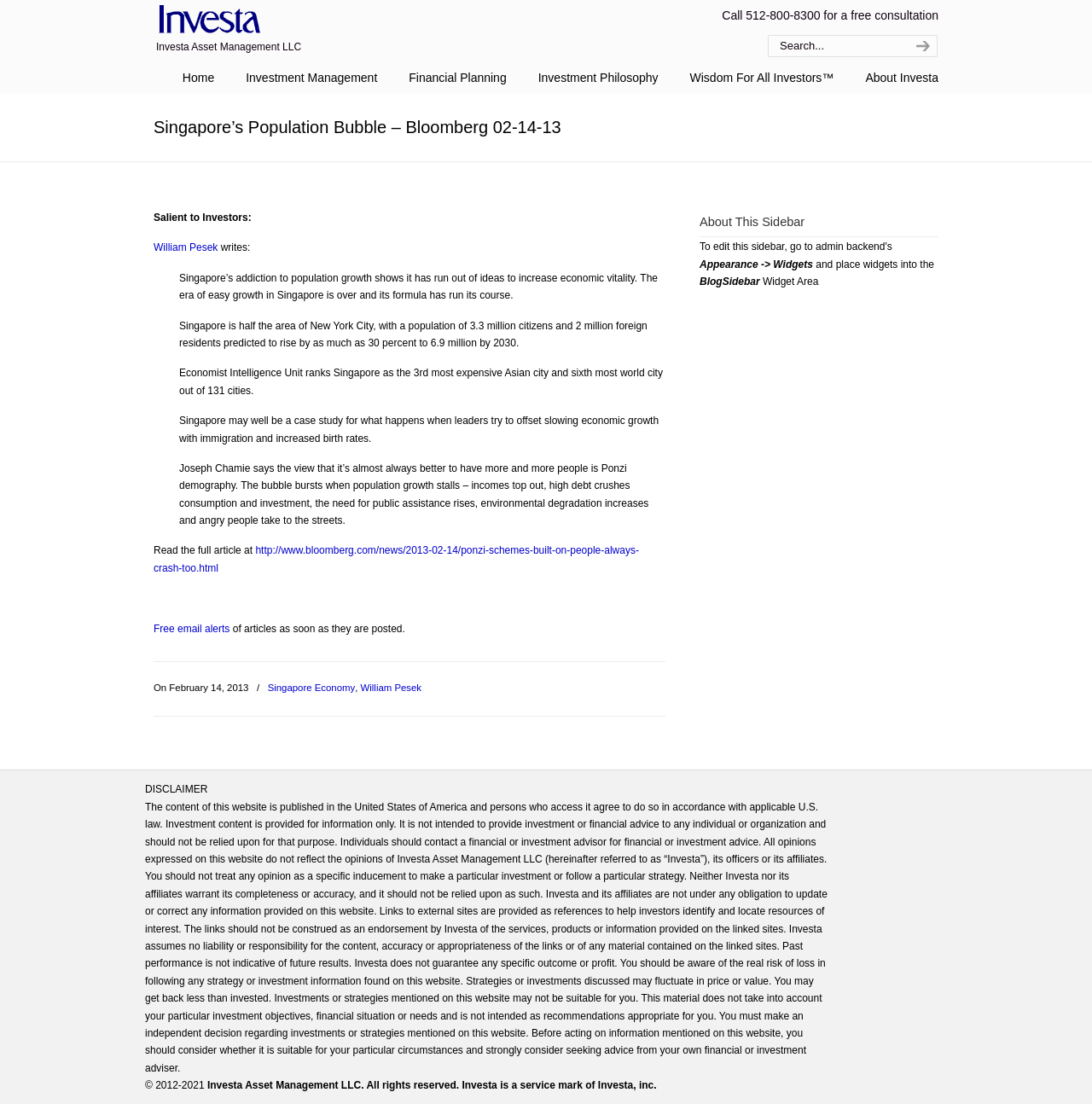Determine the bounding box coordinates of the clickable element to complete this instruction: "get free email alerts". Provide the coordinates in the format of four float numbers between 0 and 1, [left, top, right, bottom].

[0.141, 0.564, 0.21, 0.575]